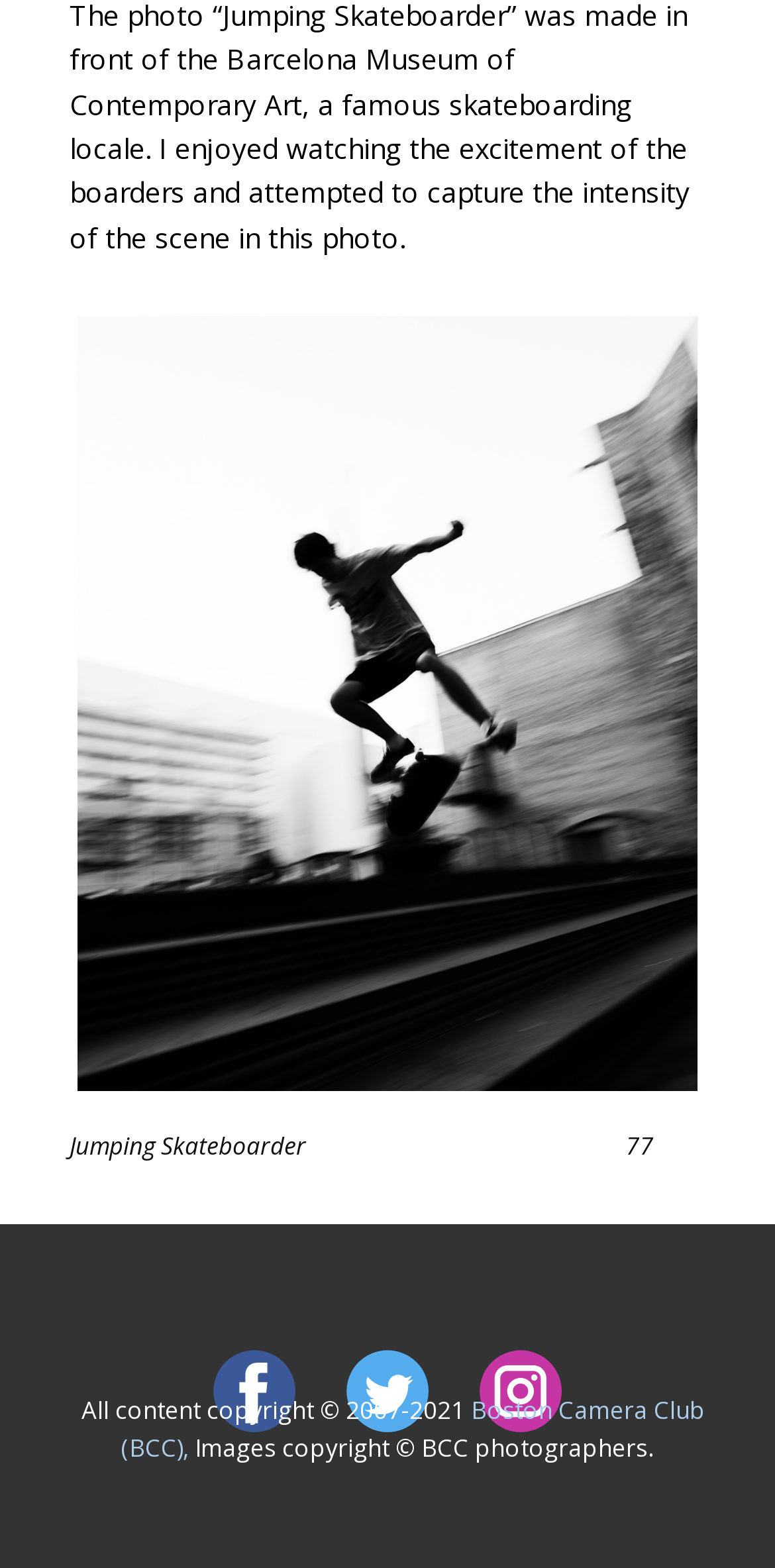Respond to the following question with a brief word or phrase:
What is the copyright year range for the content?

2007-2021